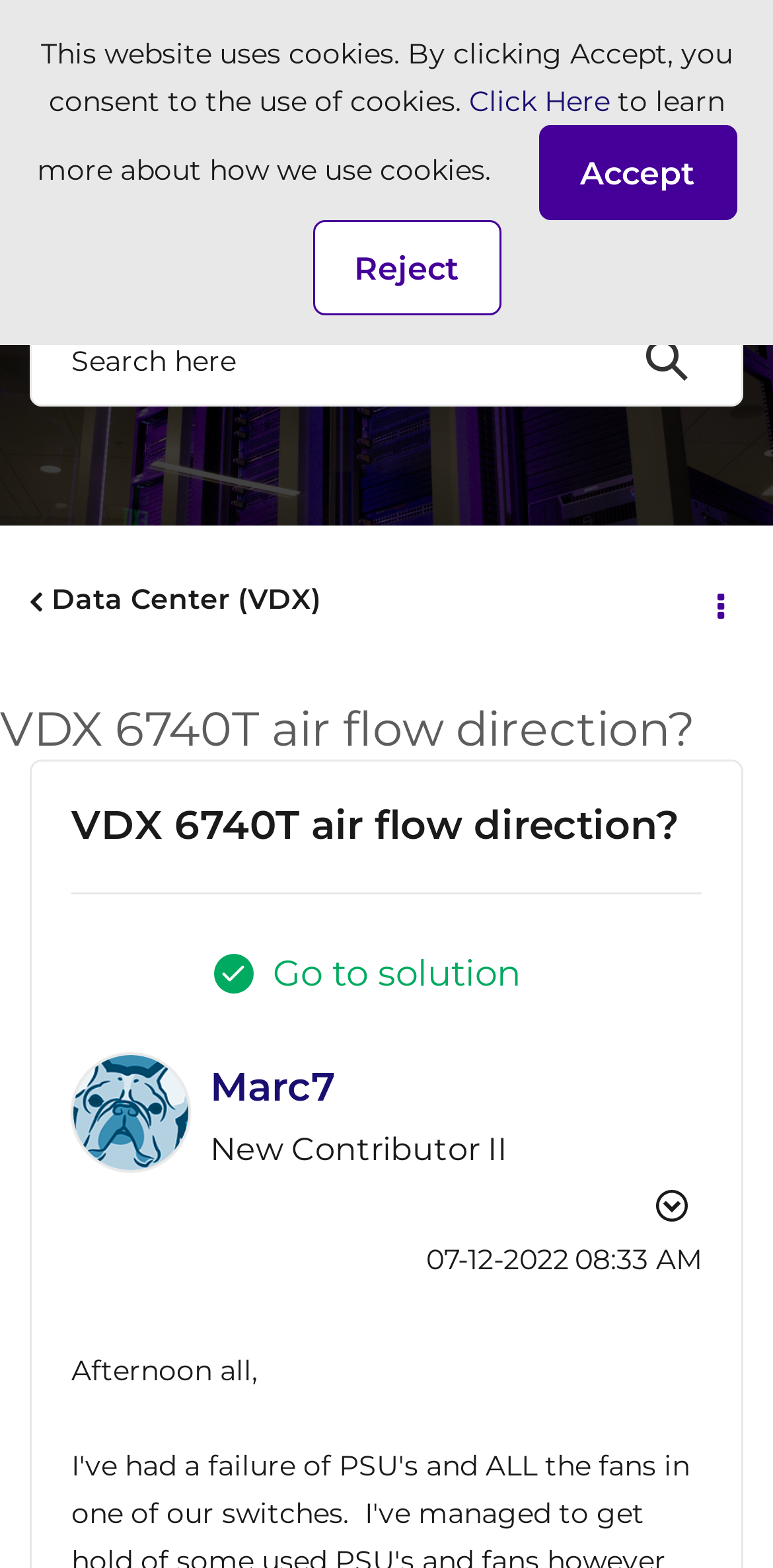Describe the webpage in detail, including text, images, and layout.

The webpage appears to be a forum or discussion board, specifically a solved thread about VDX 6740T air flow direction. At the top, there is a notification about the website using cookies, with a link to learn more and buttons to accept or reject. 

On the top left, there is a button to browse, followed by the website's logo, "Extreme Networks", which is also a link. On the top right, there are links to "Help" and a search bar with a button. 

Below the search bar, there is a navigation section with breadcrumbs, showing the current location as "Data Center (VDX)". There is also an "Options" button. 

The main content of the page is the discussion thread, which has a heading "VDX 6740T air flow direction?" at the top. The thread is marked as solved, and there is a button to go to the solution. 

The thread starter's profile picture is displayed, along with their username "Marc7" and a link to view their profile. The user's title "New Contributor II" is also shown. 

The thread's content starts with a post that says "Afternoon all," and there is a button to show post options. The post's timestamp is displayed as "07-12-2022 08:33 AM".